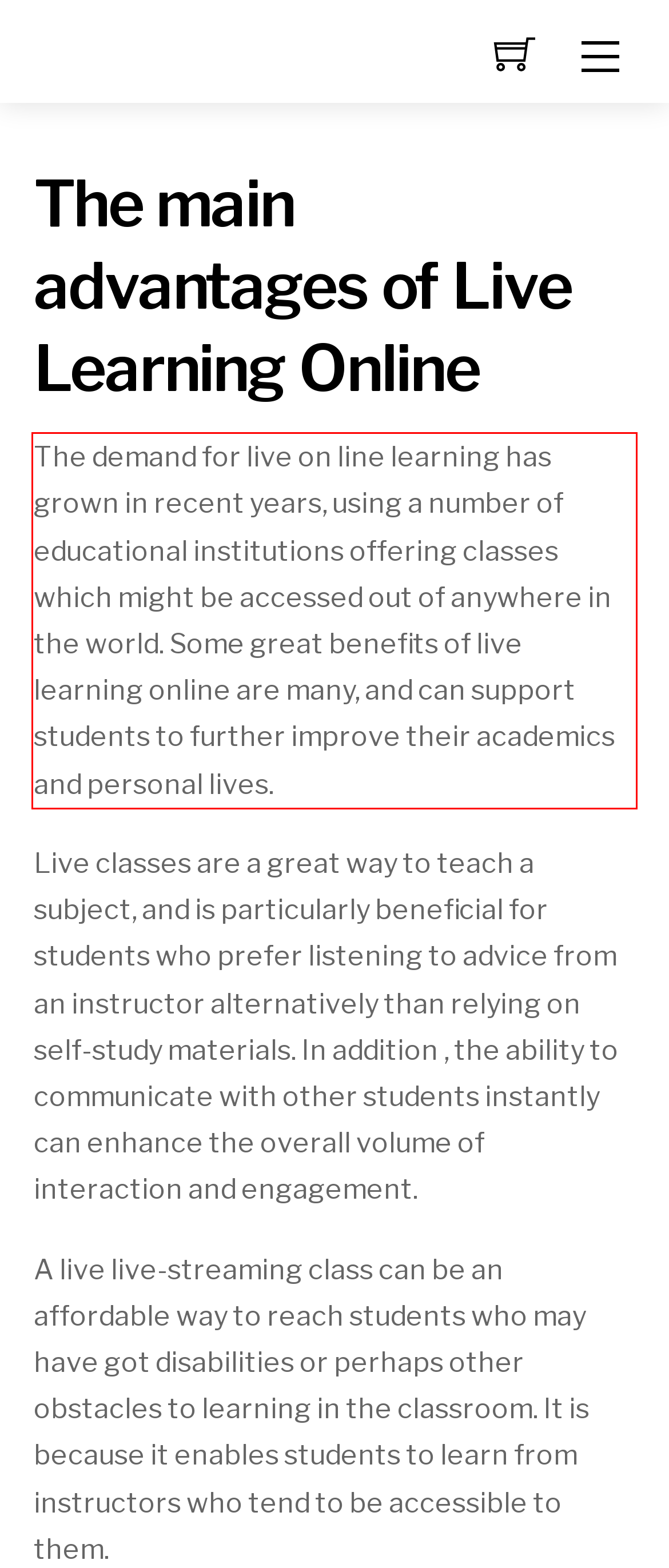Using the provided screenshot of a webpage, recognize the text inside the red rectangle bounding box by performing OCR.

The demand for live on line learning has grown in recent years, using a number of educational institutions offering classes which might be accessed out of anywhere in the world. Some great benefits of live learning online are many, and can support students to further improve their academics and personal lives.